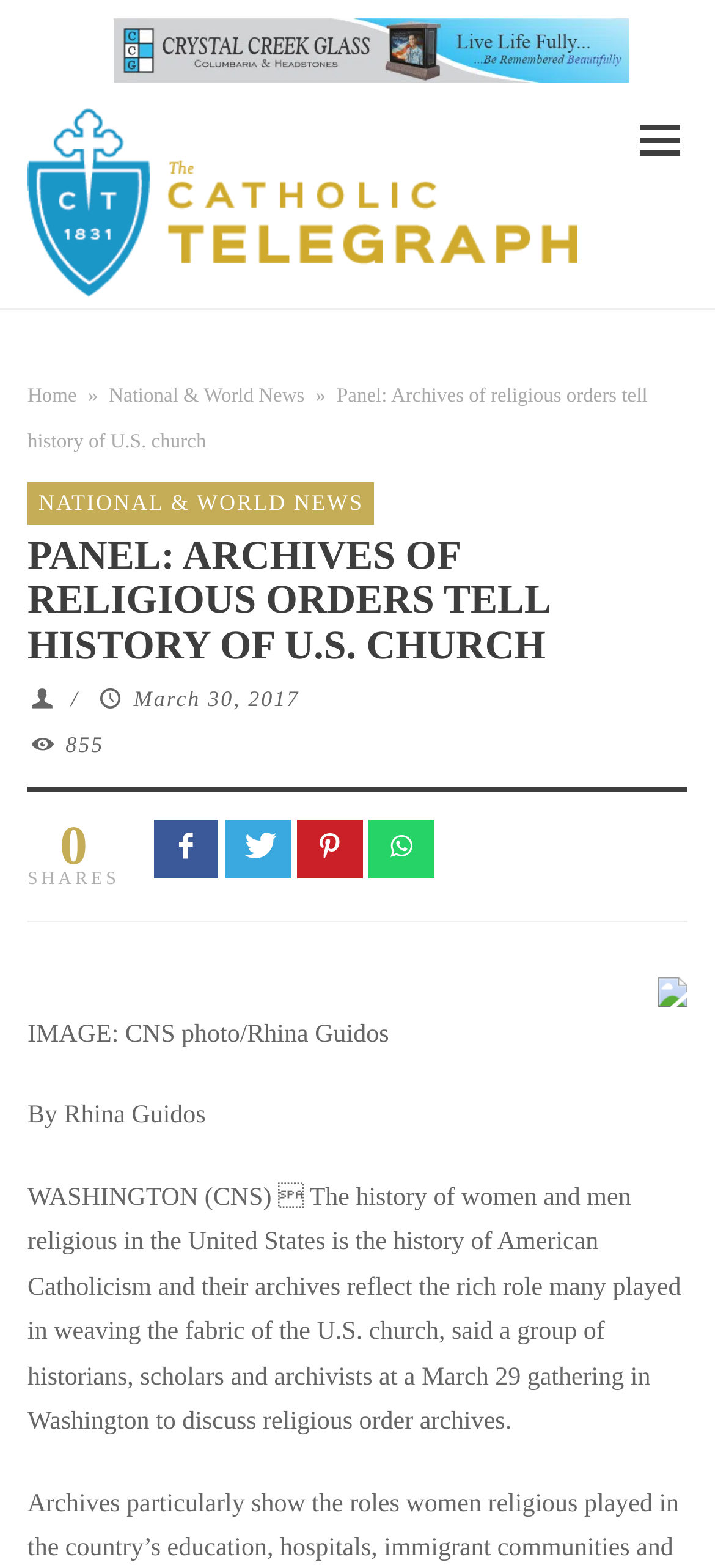Using the elements shown in the image, answer the question comprehensively: Who is the author of the article?

The author of the article can be found in the static text 'By Rhina Guidos' at the bottom of the article.